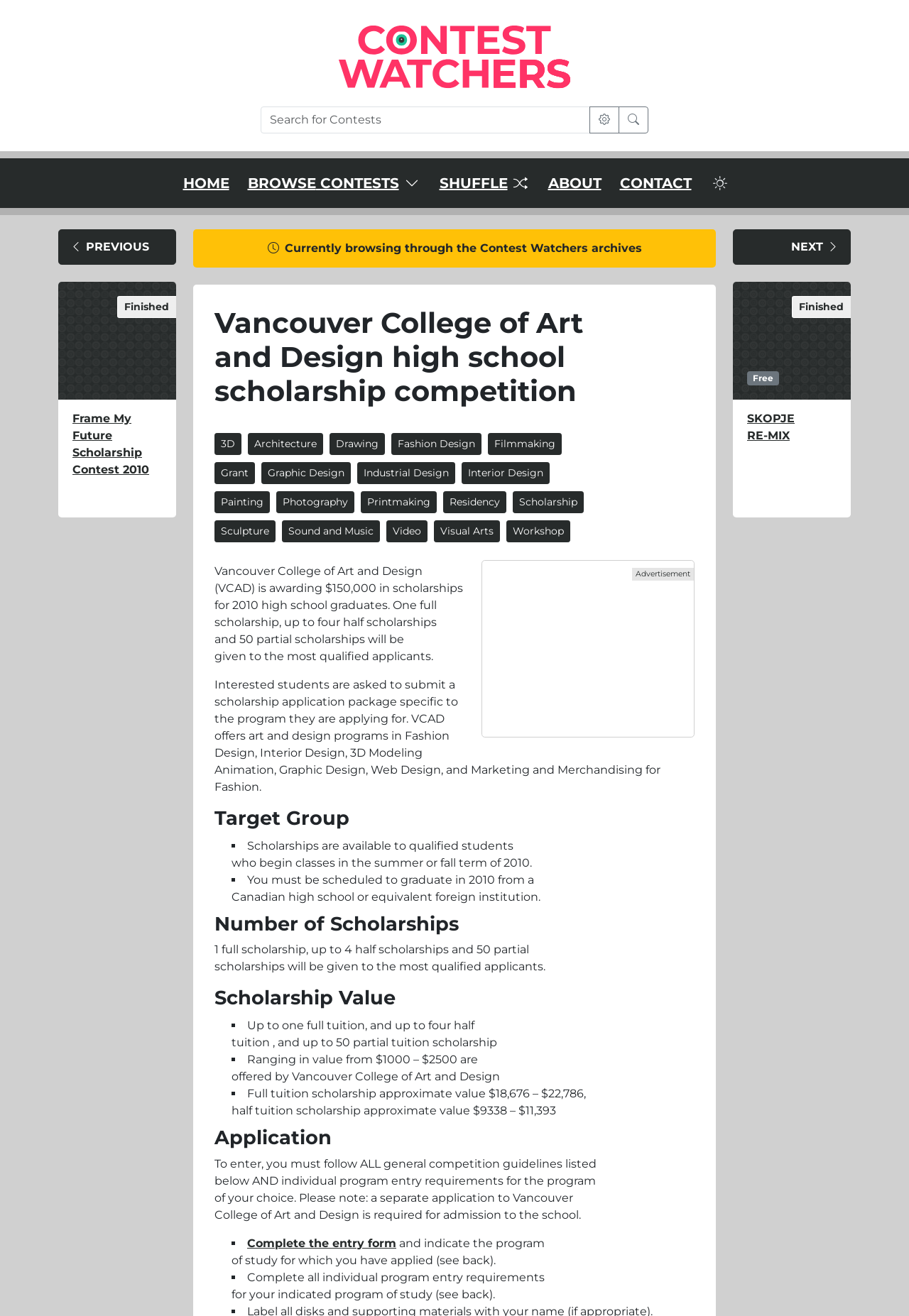What is the value of the full tuition scholarship?
Offer a detailed and full explanation in response to the question.

I found the answer by reading the text 'Full tuition scholarship approximate value $18,676 – $22,786' inside the static text element with bounding box coordinates [0.255, 0.826, 0.645, 0.849].